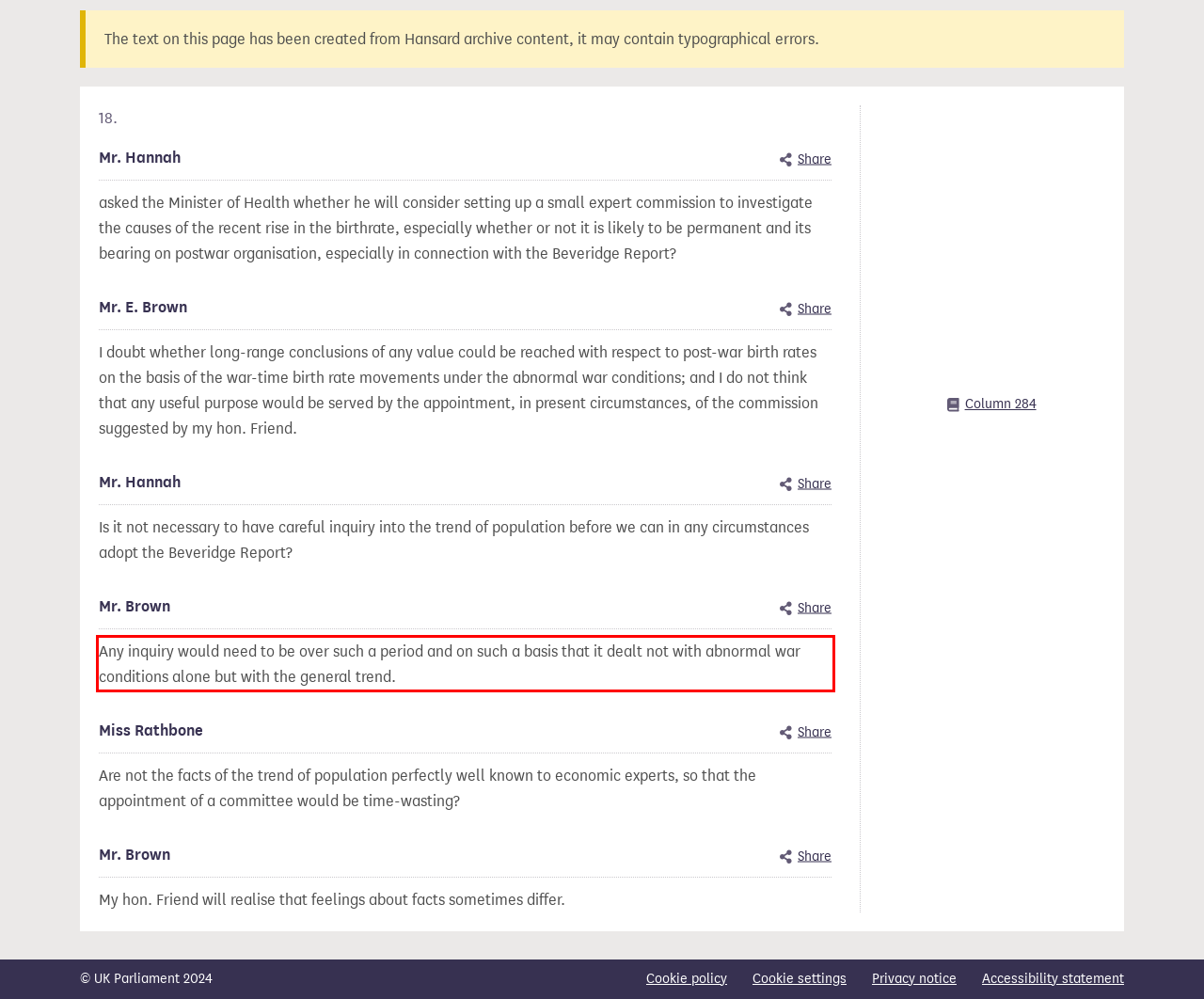View the screenshot of the webpage and identify the UI element surrounded by a red bounding box. Extract the text contained within this red bounding box.

Any inquiry would need to be over such a period and on such a basis that it dealt not with abnormal war conditions alone but with the general trend.